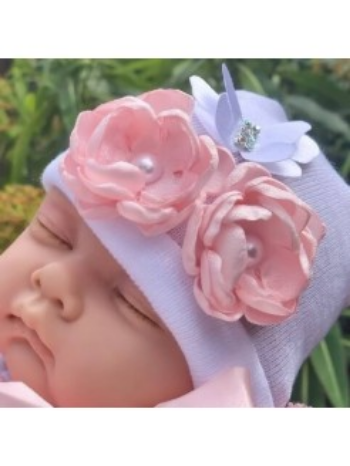Give a short answer to this question using one word or a phrase:
How many roses are on the hat?

Two